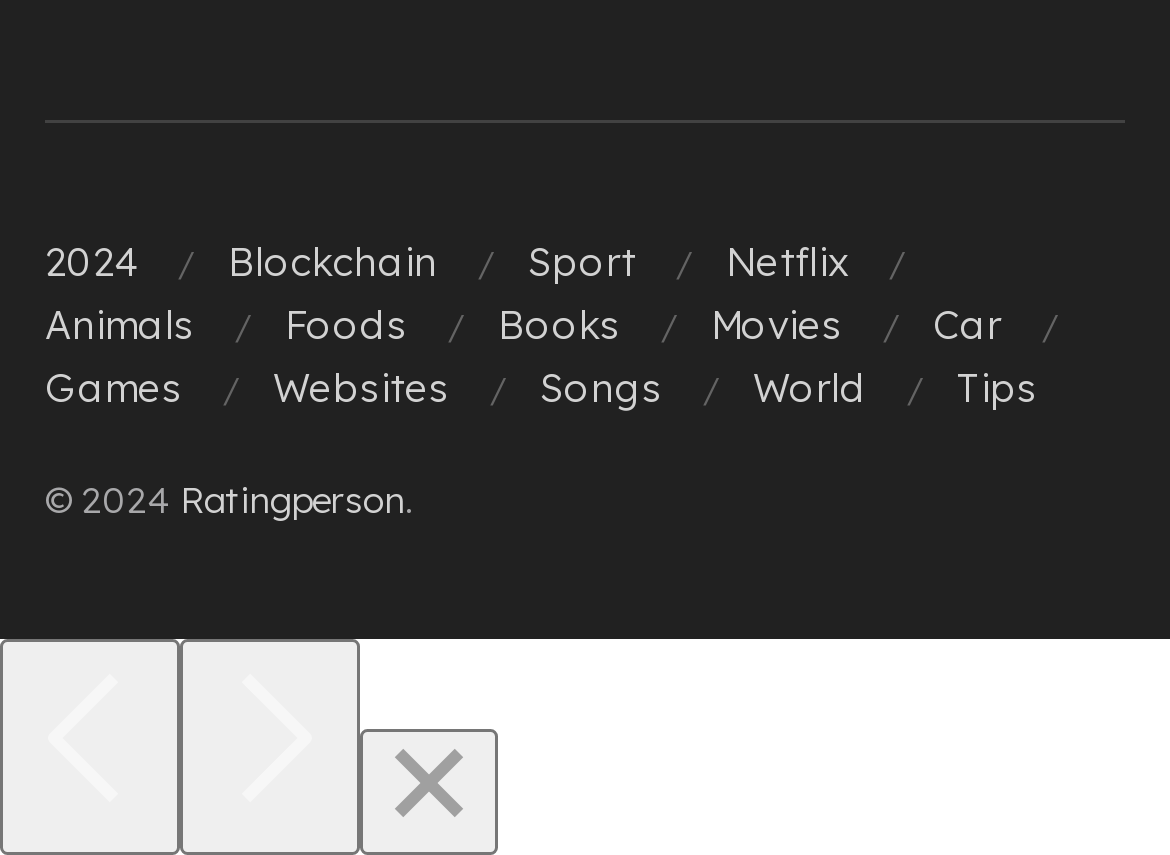Please locate the clickable area by providing the bounding box coordinates to follow this instruction: "Close the dialog".

[0.308, 0.851, 0.426, 1.0]